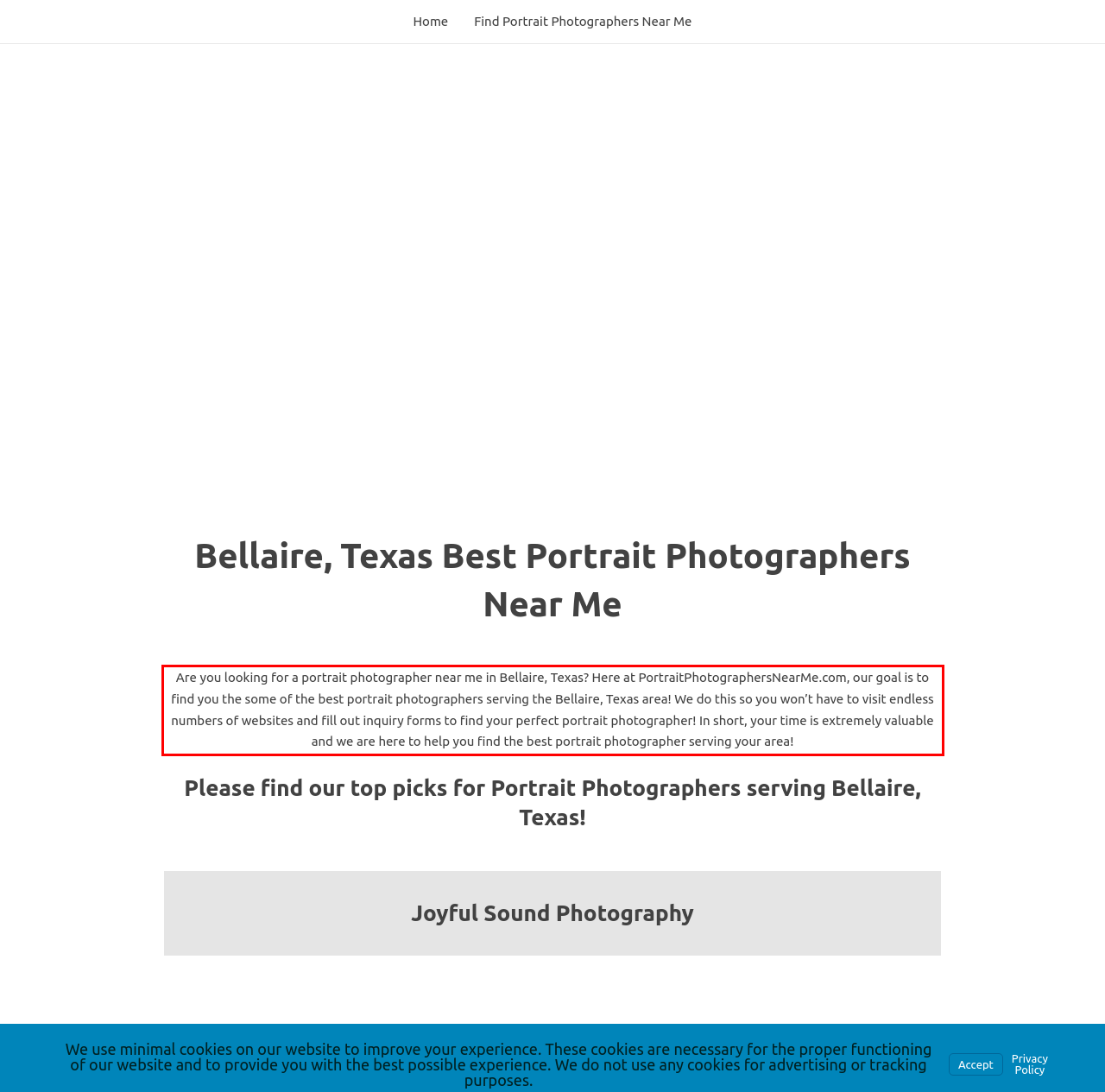Analyze the screenshot of a webpage where a red rectangle is bounding a UI element. Extract and generate the text content within this red bounding box.

Are you looking for a portrait photographer near me in Bellaire, Texas? Here at PortraitPhotographersNearMe.com, our goal is to find you the some of the best portrait photographers serving the Bellaire, Texas area! We do this so you won’t have to visit endless numbers of websites and fill out inquiry forms to find your perfect portrait photographer! In short, your time is extremely valuable and we are here to help you find the best portrait photographer serving your area!